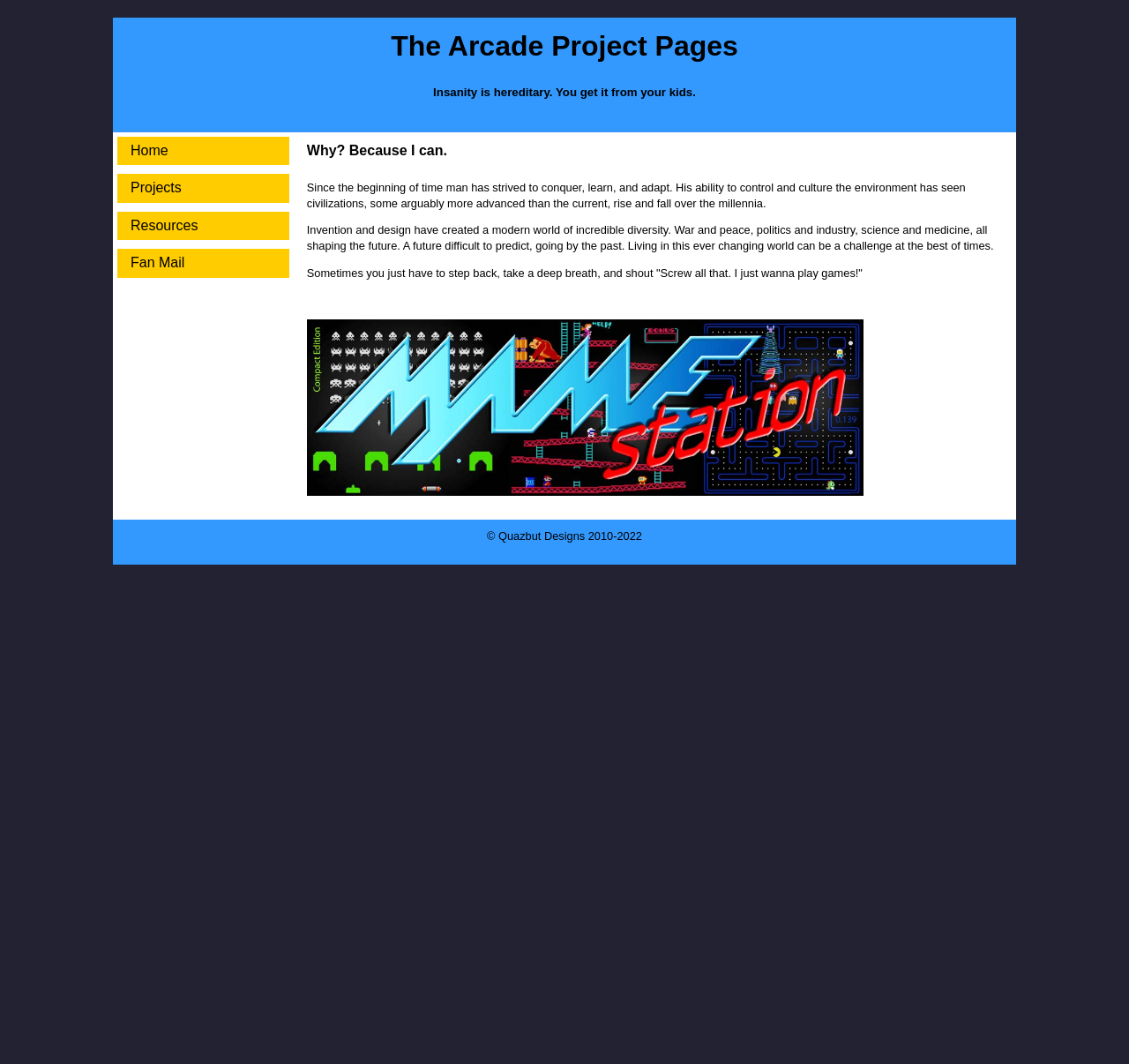What is the name of the project?
Deliver a detailed and extensive answer to the question.

The name of the project can be found in the heading element 'The Arcade Project Pages' at the top of the webpage, which suggests that the project is called 'The Arcade Project'.